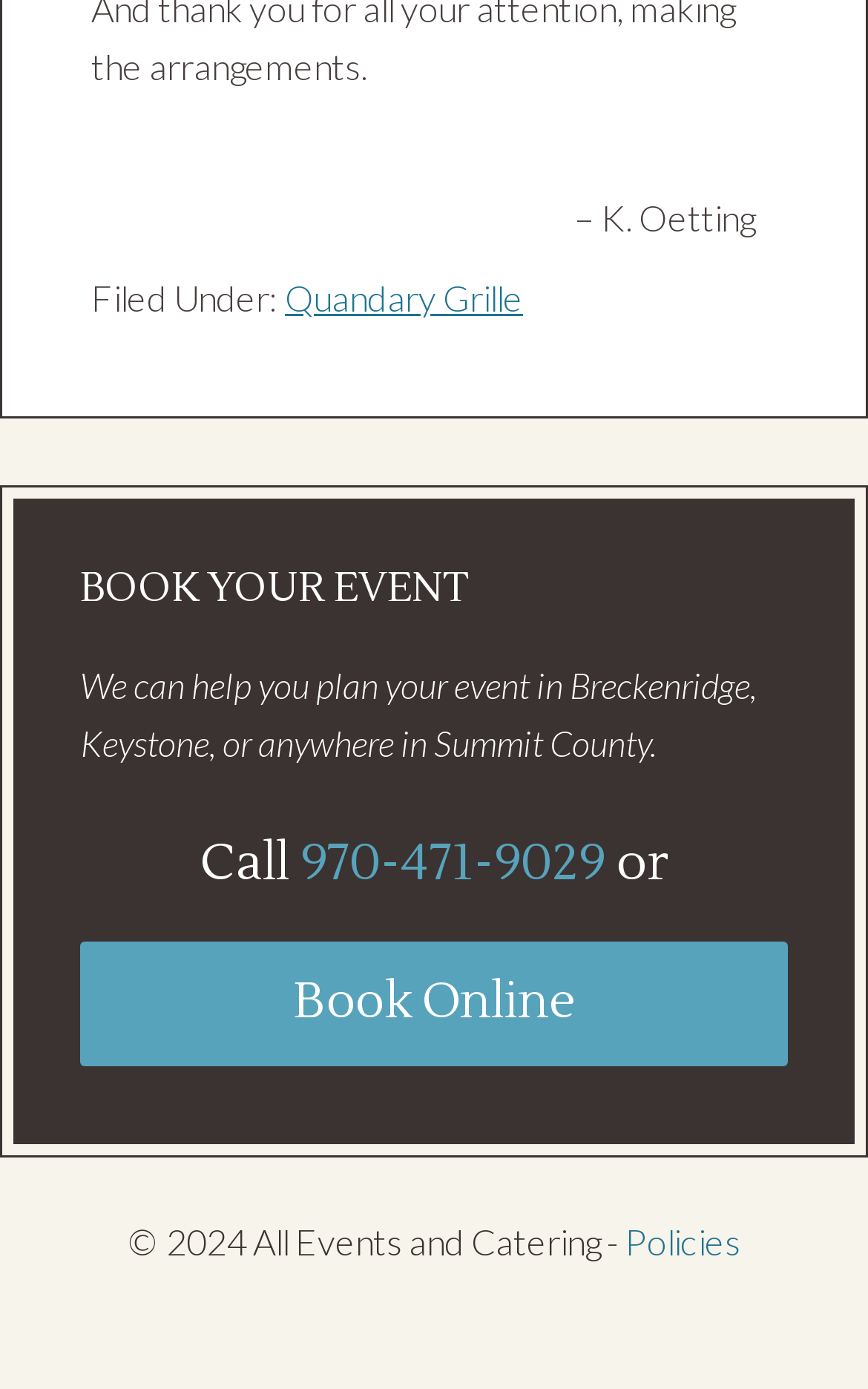Respond to the question below with a single word or phrase:
What is the purpose of the 'Primary Sidebar' section?

To book an event